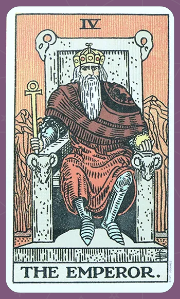Provide a comprehensive description of the image.

The image illustrates the Emperor tarot card, a symbol of authority and leadership in the tarot deck. Depicted is a powerful ruler seated majestically on a throne adorned with ram heads, which signify his connection to Mars, the god of war. He is dressed in a striking red robe, representing his passion and vitality, and beneath, a suit of armor suggests his protective instincts against vulnerability. In one hand, he holds an ankh, an ancient Egyptian symbol for life, while the other grasps a globe, emphasizing his dominion over the world.

The background features rugged mountains, reinforcing his steadfast nature, while a river flows at their base, hinting at deeper emotions beneath his stern exterior. This card embodies stability, strong leadership, and a commanding presence, urging the seeker to embrace their authority and responsibility in guiding others while fostering community strength. The Emperor stands as a reminder of the power exercised with wisdom and care, blending strength with emotional depth.